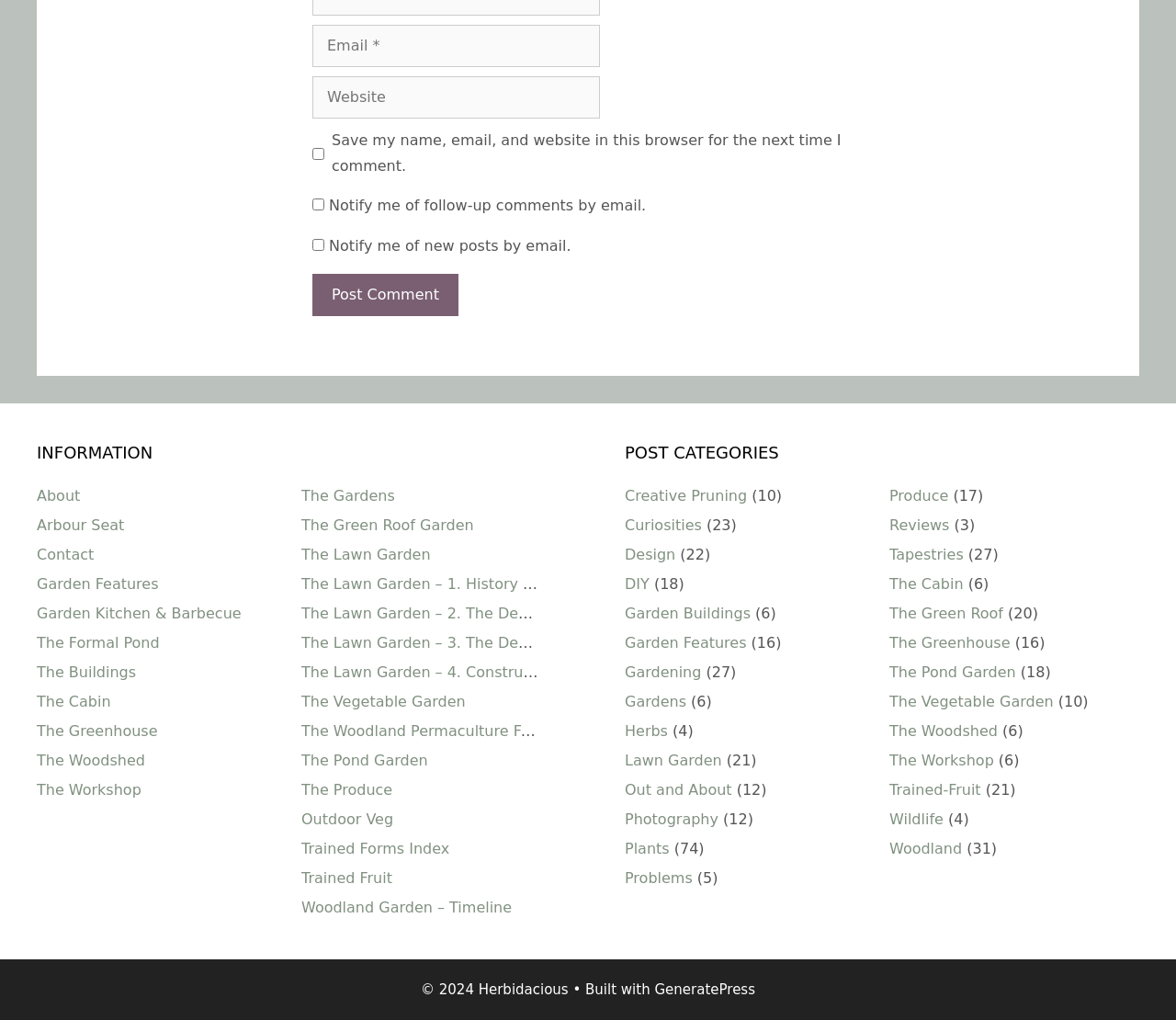What is the purpose of the 'Save my name, email, and website in this browser for the next time I comment' checkbox?
Using the picture, provide a one-word or short phrase answer.

To save user information